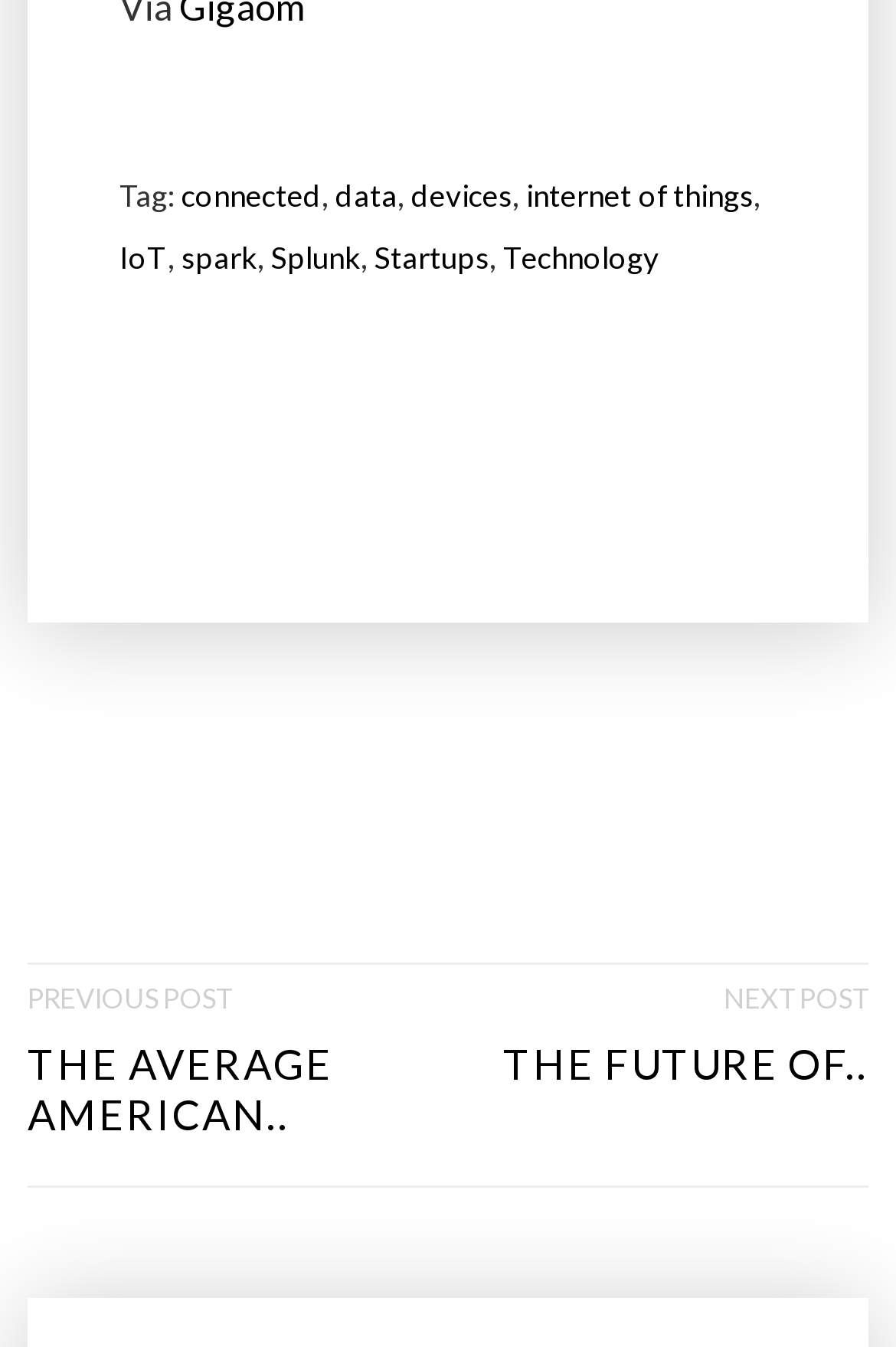What is the text of the previous post link?
Provide a concise answer using a single word or phrase based on the image.

PREVIOUS POST THE AVERAGE AMERICAN..